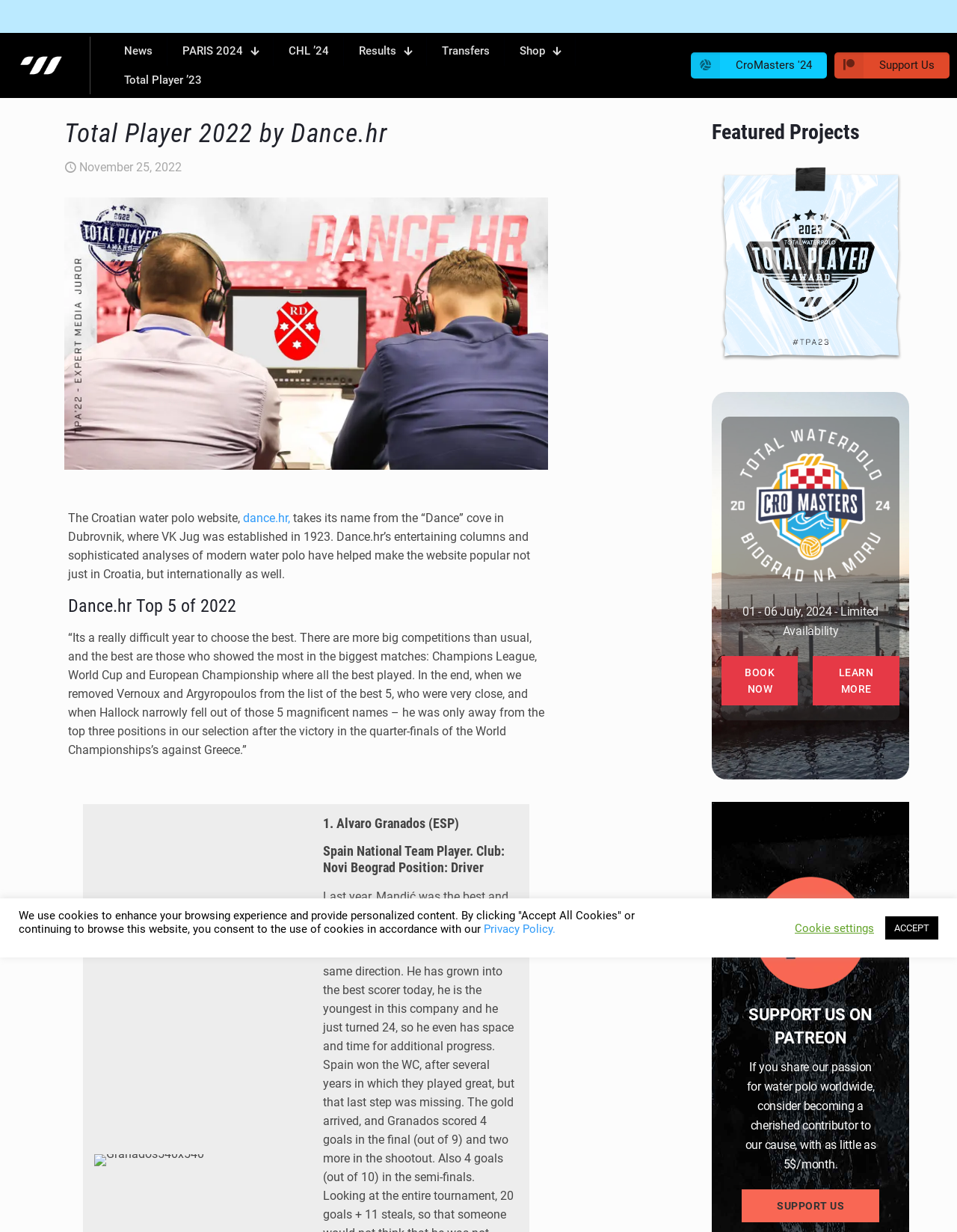Answer the question using only one word or a concise phrase: What is the date range of the event mentioned in the 'Featured Projects' section?

01 - 06 July, 2024